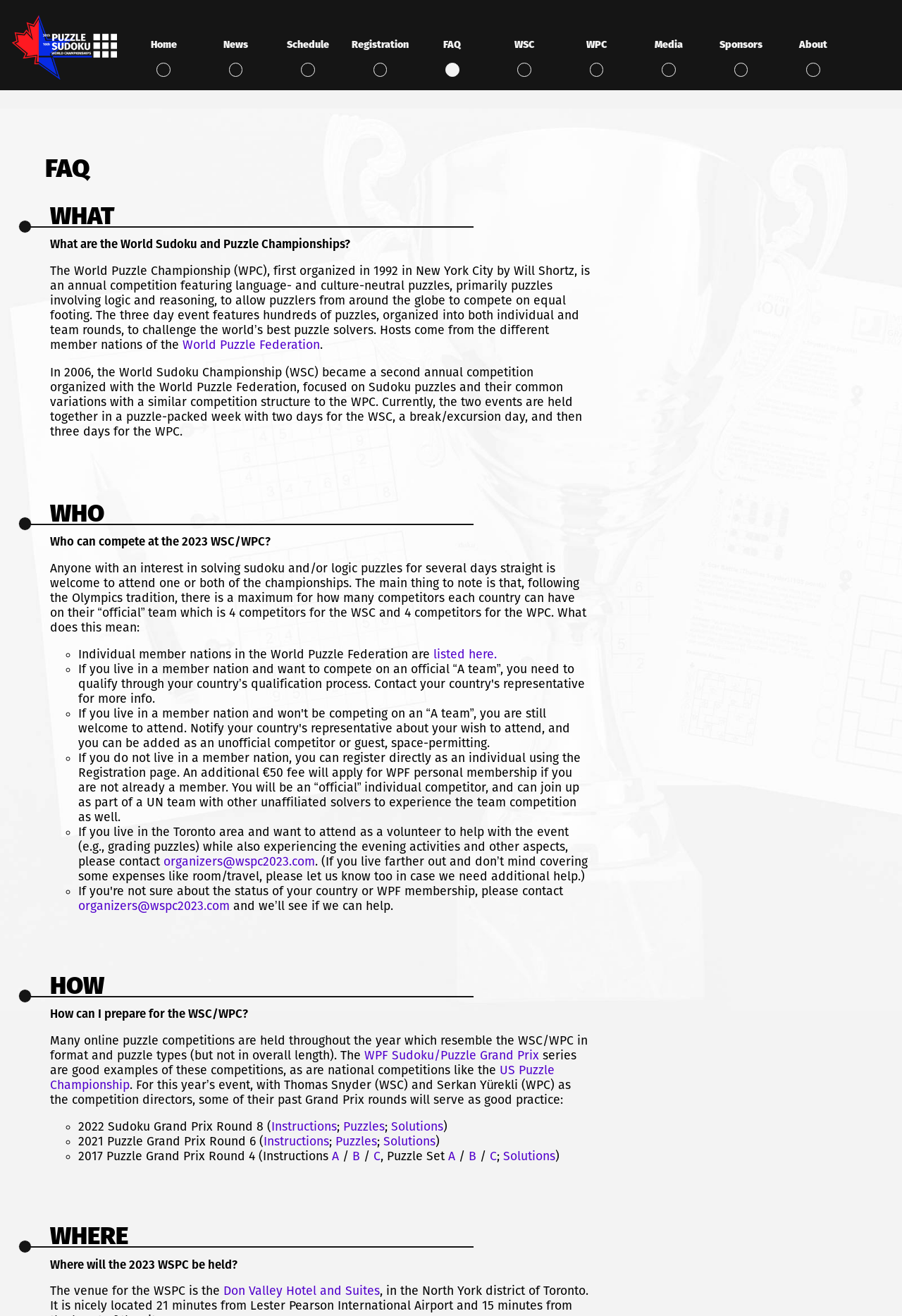Please reply with a single word or brief phrase to the question: 
What is the World Puzzle Championship?

Annual competition featuring language- and culture-neutral puzzles